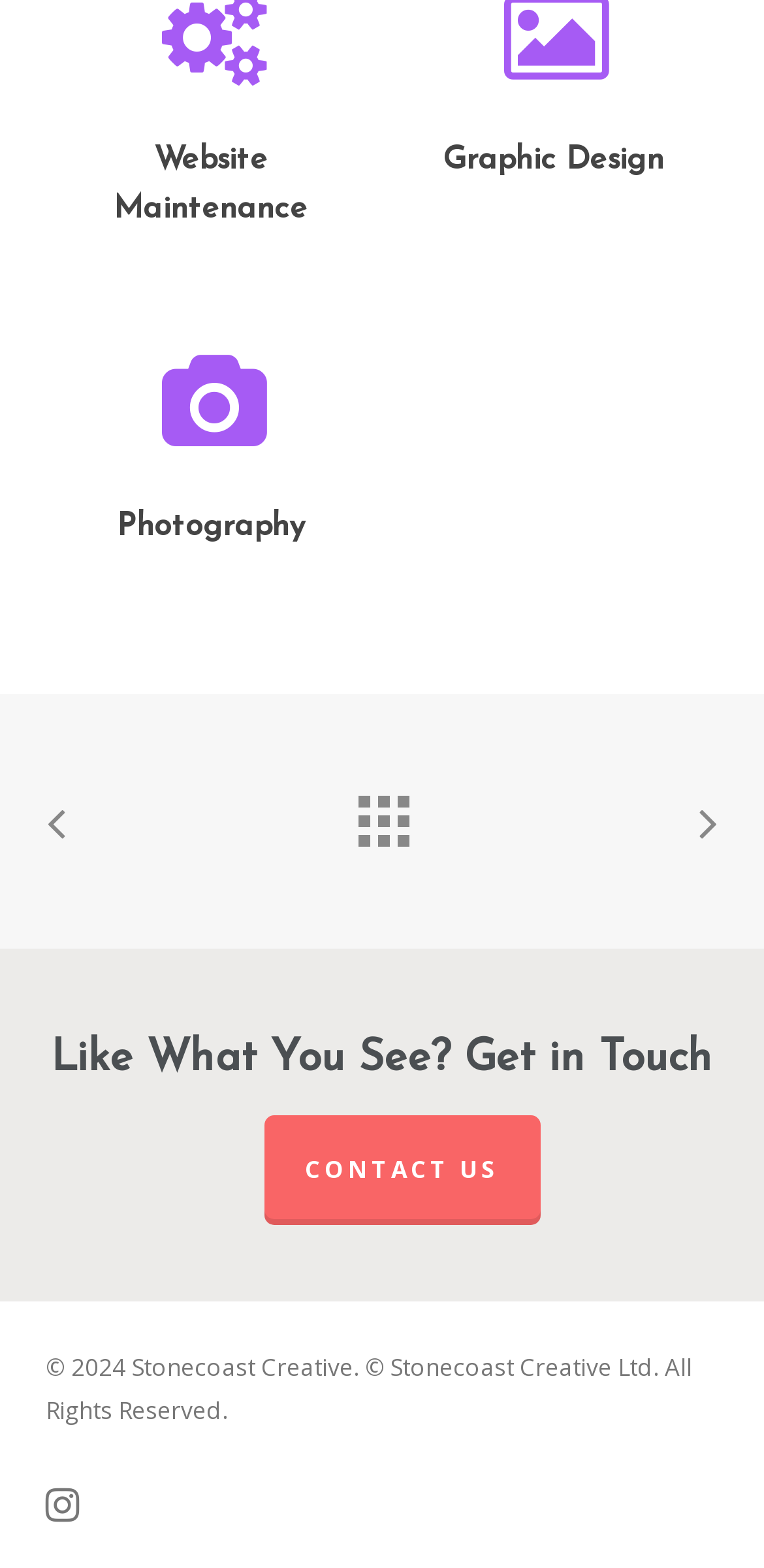What is the last link in the footer section?
By examining the image, provide a one-word or phrase answer.

instagram